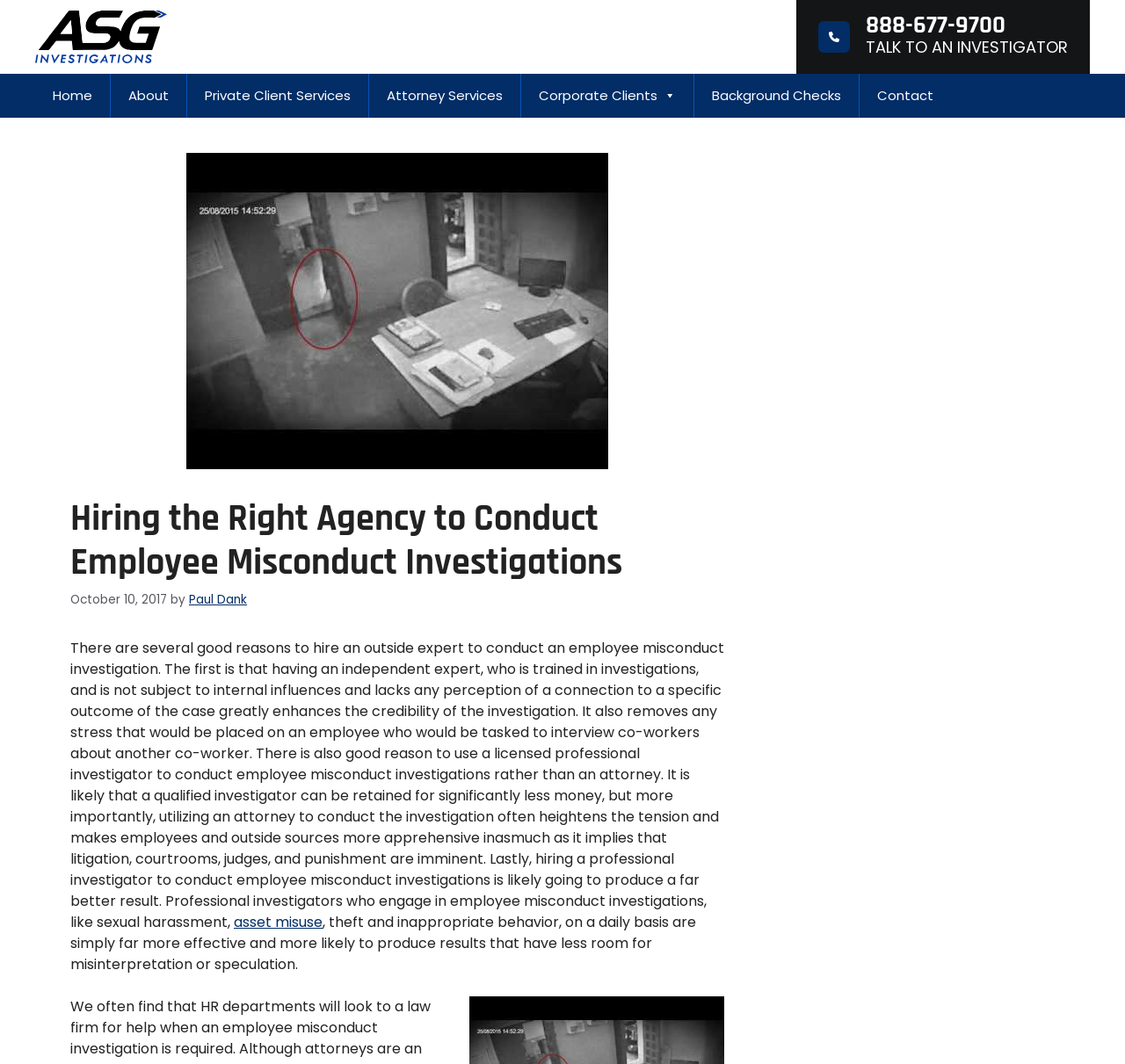Locate the bounding box coordinates of the clickable part needed for the task: "Read the article about employee misconduct investigations".

[0.062, 0.467, 0.644, 0.573]